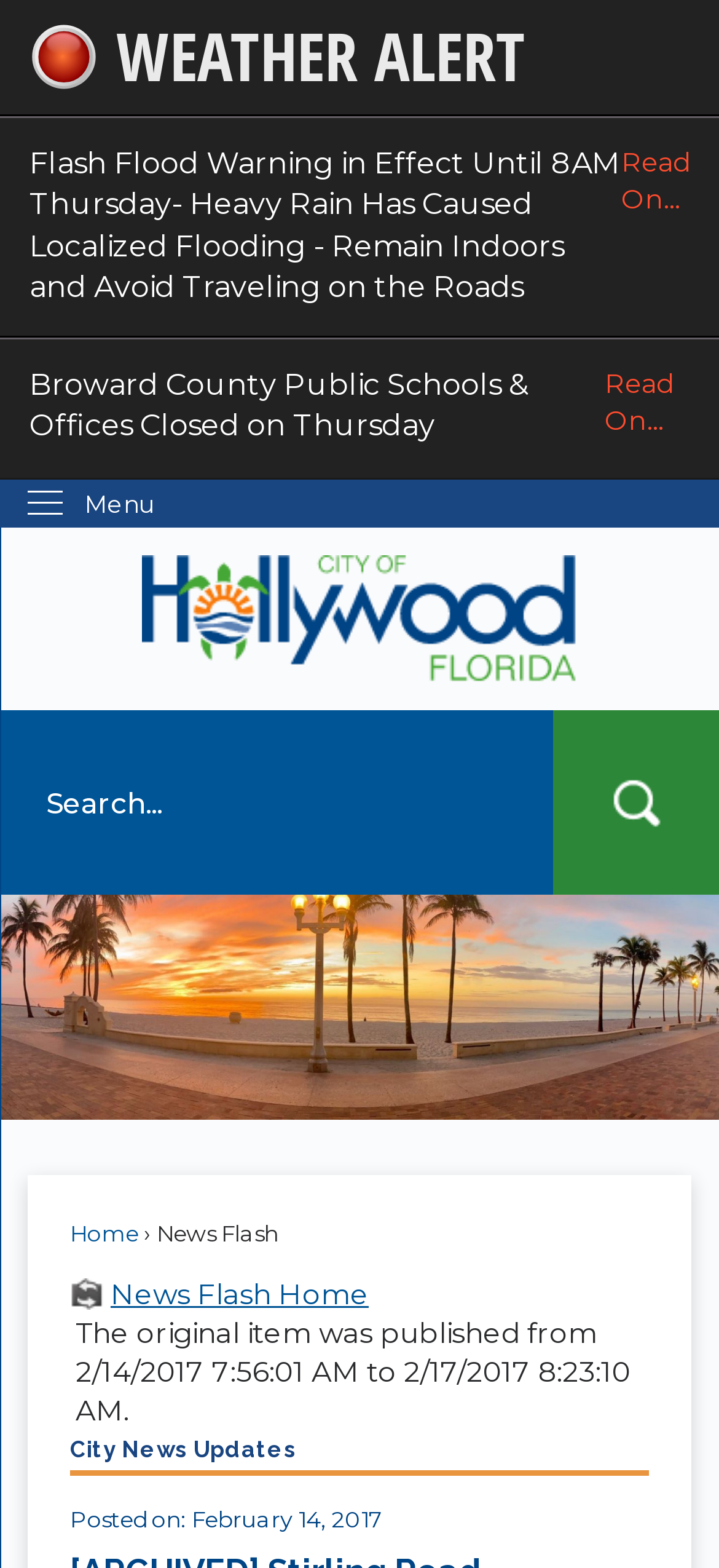Identify the bounding box of the UI element described as follows: "parent_node: Search name="searchField" placeholder="Search..." title="Search..."". Provide the coordinates as four float numbers in the range of 0 to 1 [left, top, right, bottom].

[0.0, 0.453, 1.0, 0.571]